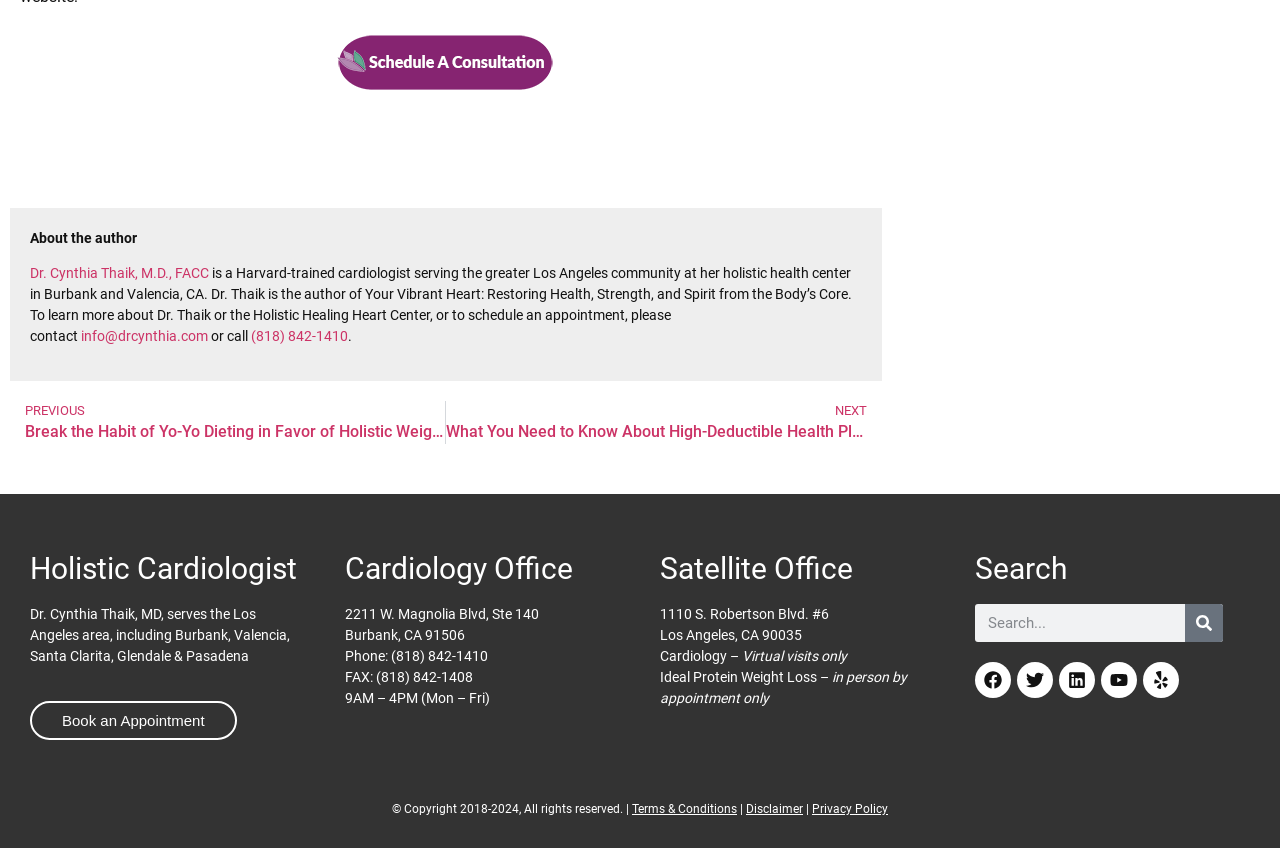Please locate the bounding box coordinates of the element that should be clicked to achieve the given instruction: "Search".

[0.762, 0.713, 0.955, 0.758]